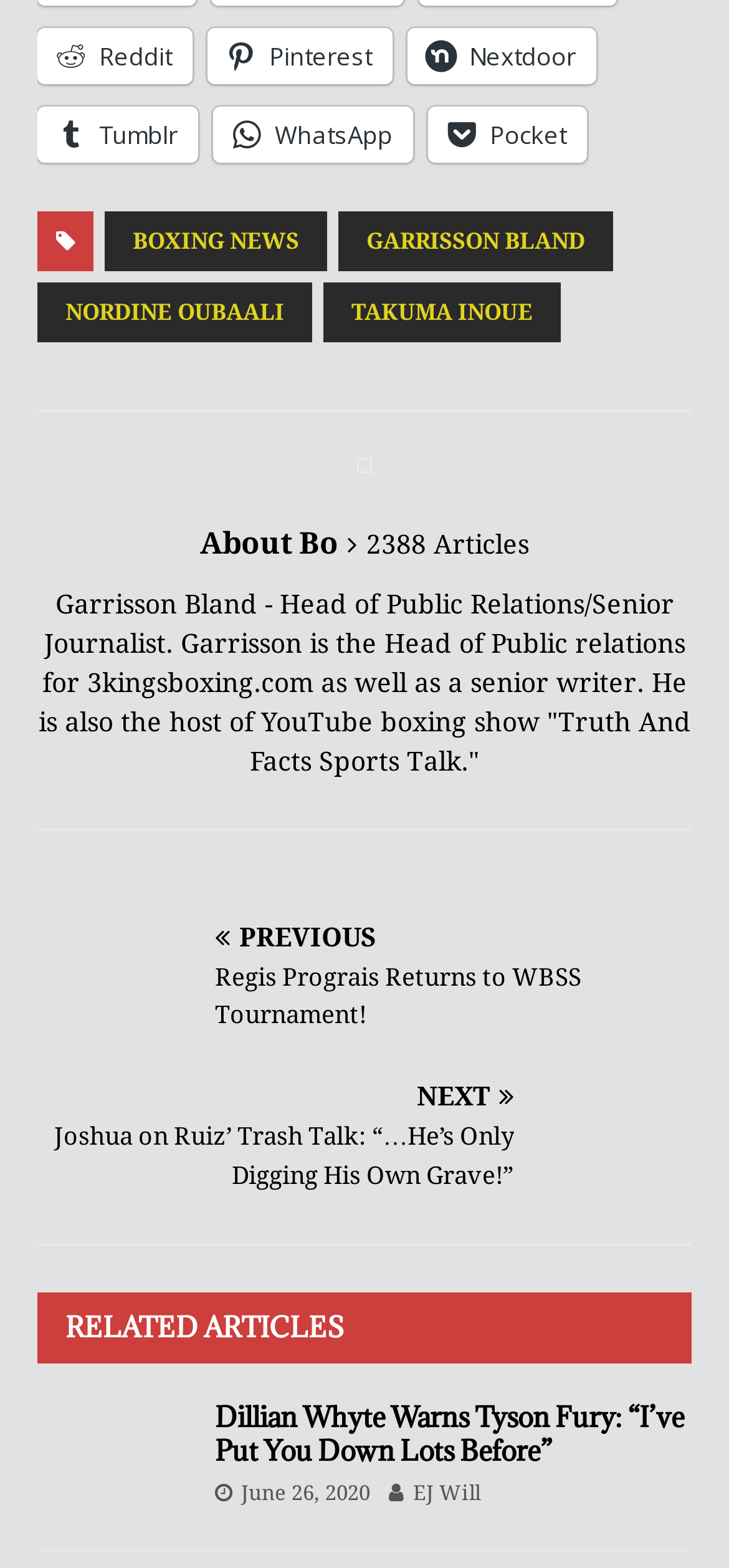Please identify the bounding box coordinates of the area I need to click to accomplish the following instruction: "Read about Garrisson Bland".

[0.464, 0.134, 0.841, 0.173]